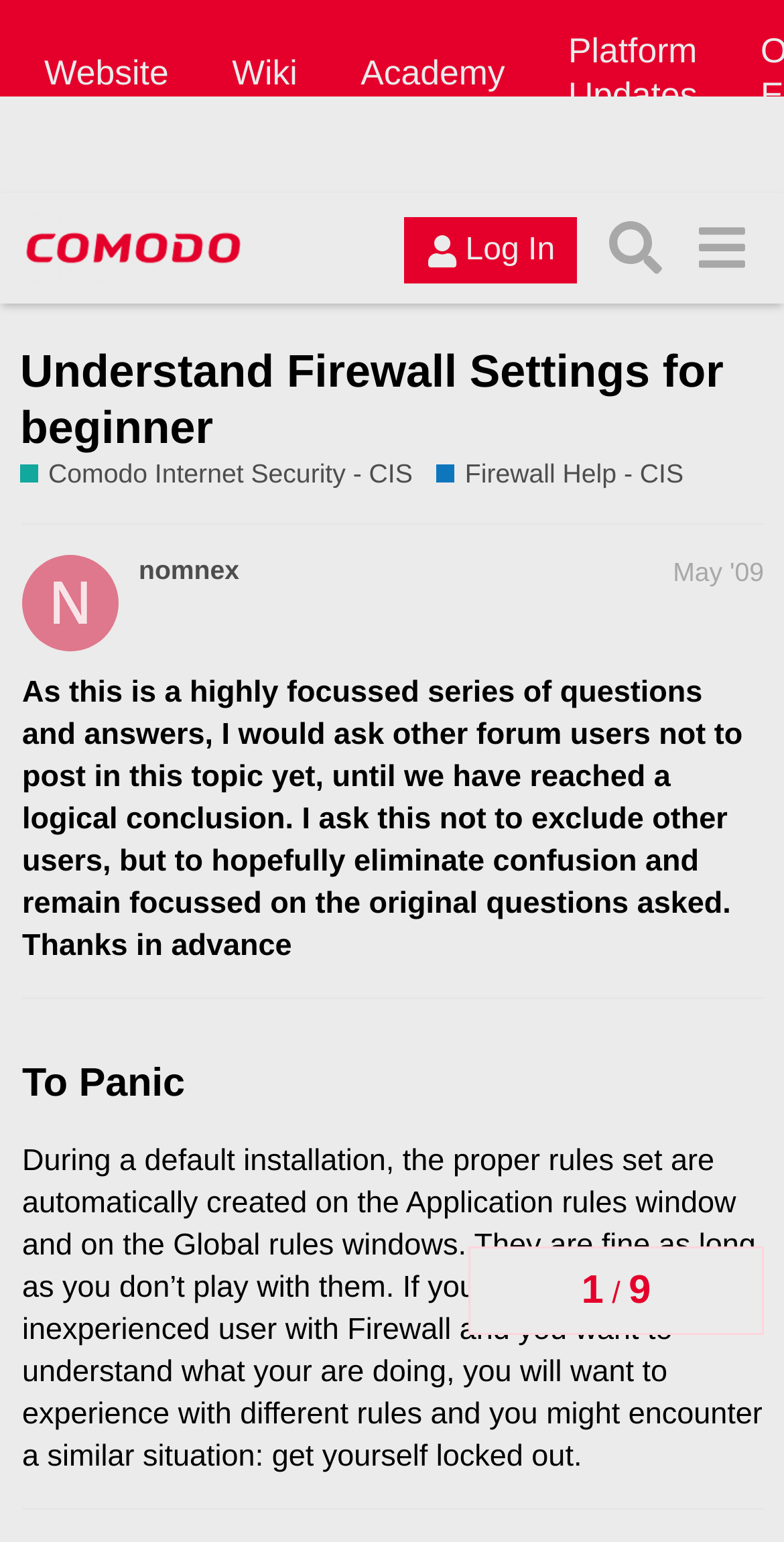Please identify the bounding box coordinates of the element that needs to be clicked to execute the following command: "View the 'Understand Firewall Settings for beginner' topic". Provide the bounding box using four float numbers between 0 and 1, formatted as [left, top, right, bottom].

[0.026, 0.223, 0.923, 0.294]